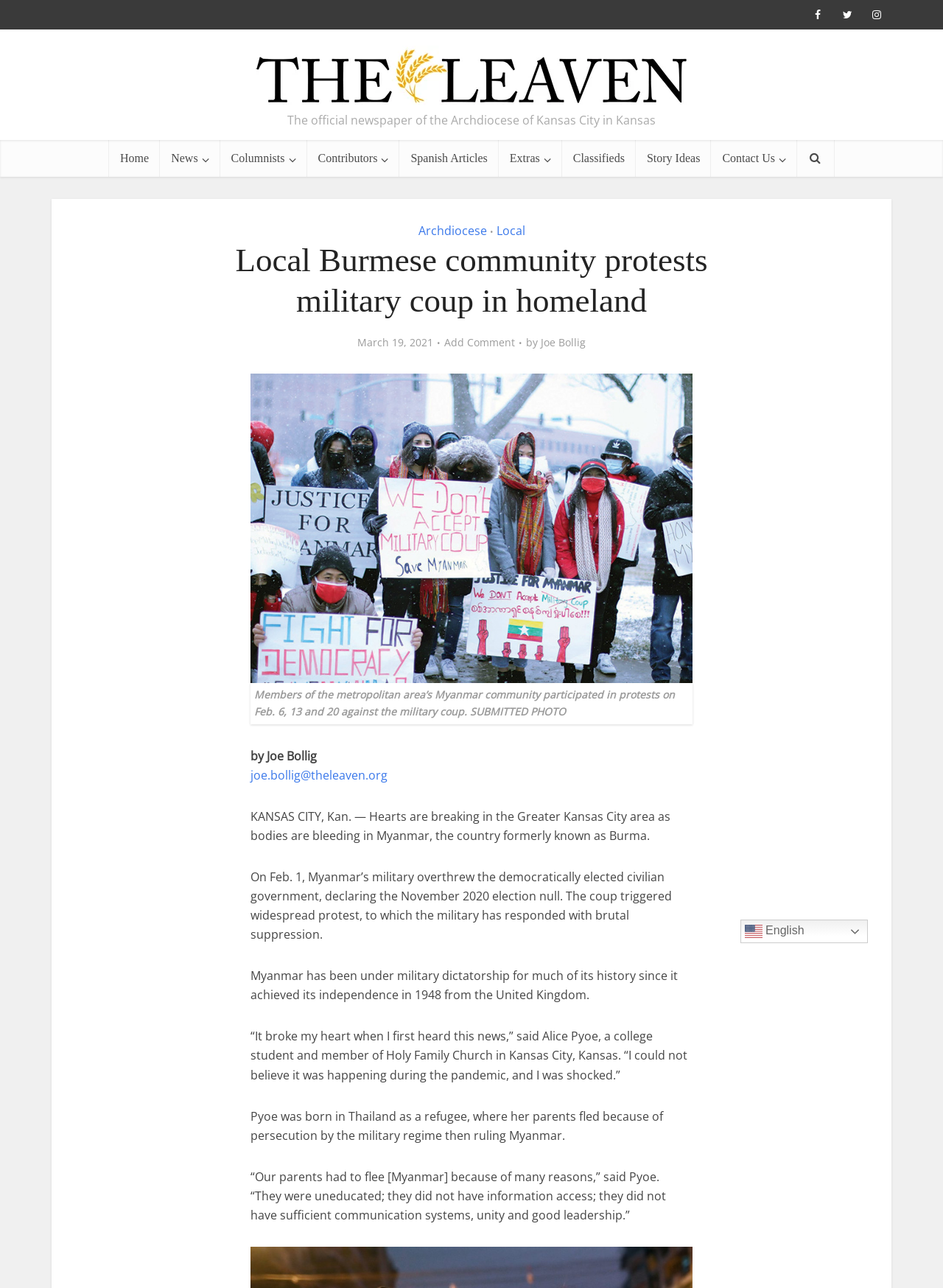Please identify the bounding box coordinates of the area I need to click to accomplish the following instruction: "Click on the Home link".

[0.116, 0.109, 0.17, 0.137]